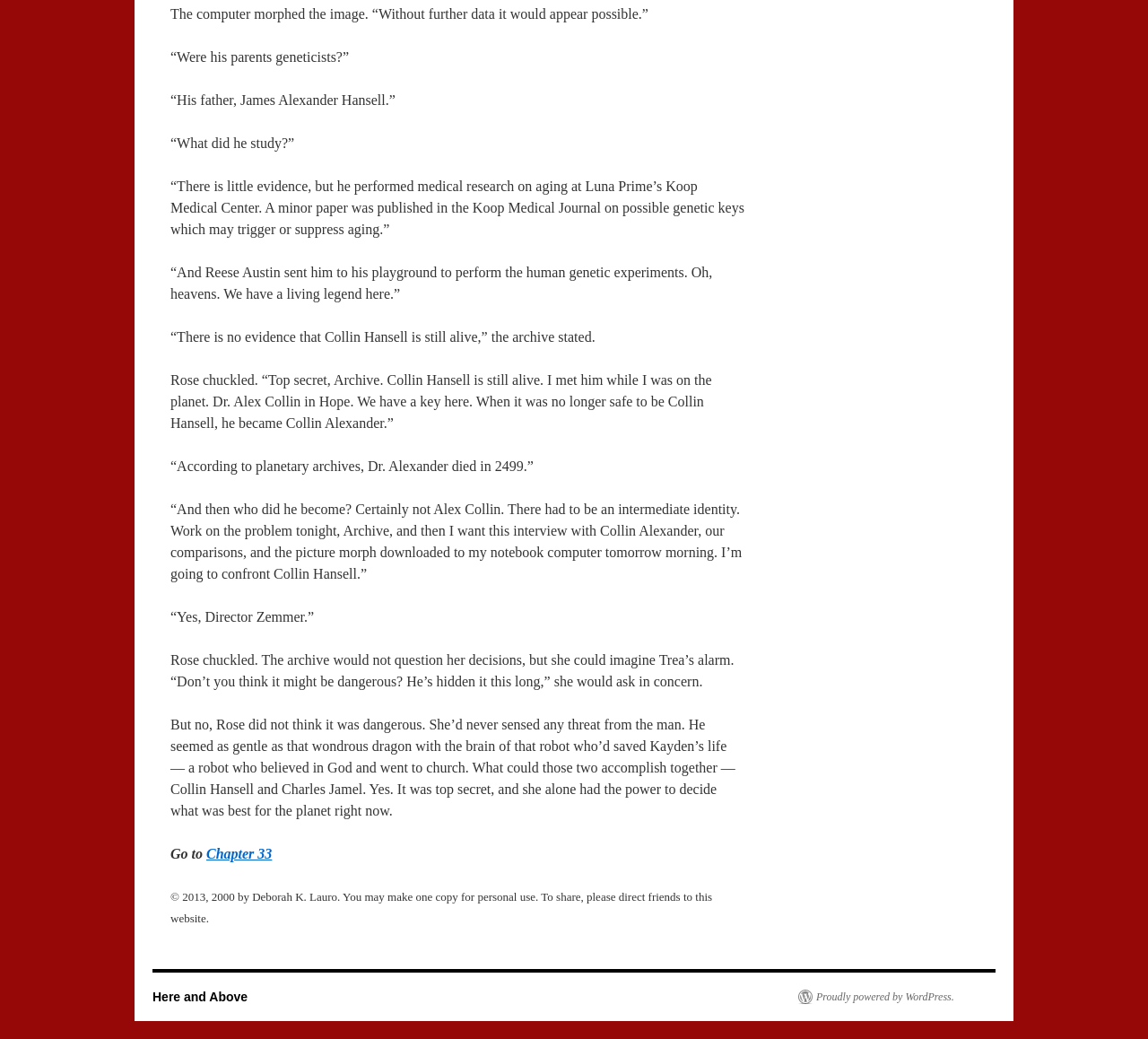Who is the main character in this story?
Refer to the screenshot and deliver a thorough answer to the question presented.

Based on the text, it appears that Collin Hansell is the main character in this story. The text mentions his name multiple times and provides information about his past, including his parents and his work.